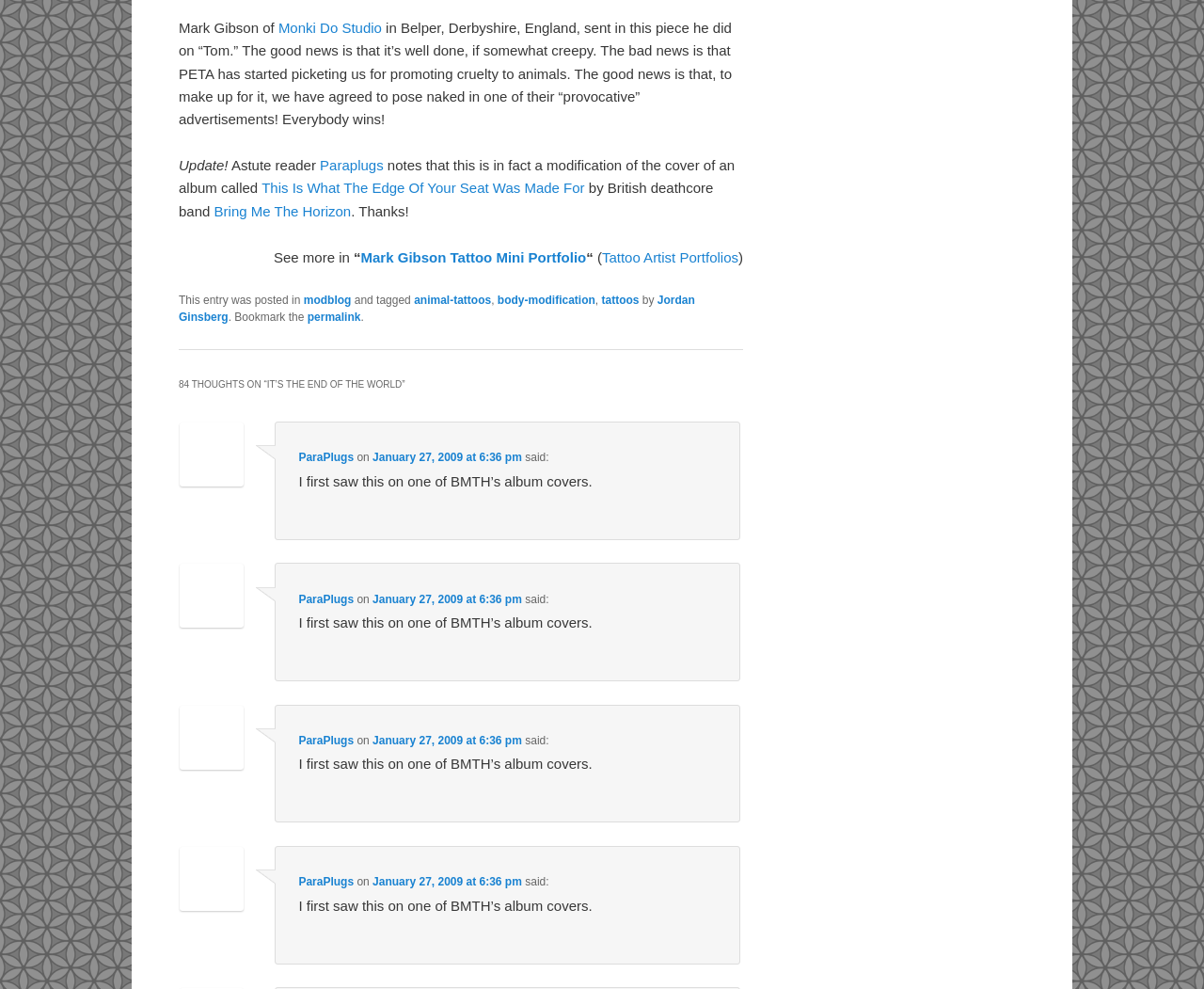Please provide the bounding box coordinates for the element that needs to be clicked to perform the following instruction: "View the 'VETERINARY CONTENT'". The coordinates should be given as four float numbers between 0 and 1, i.e., [left, top, right, bottom].

None